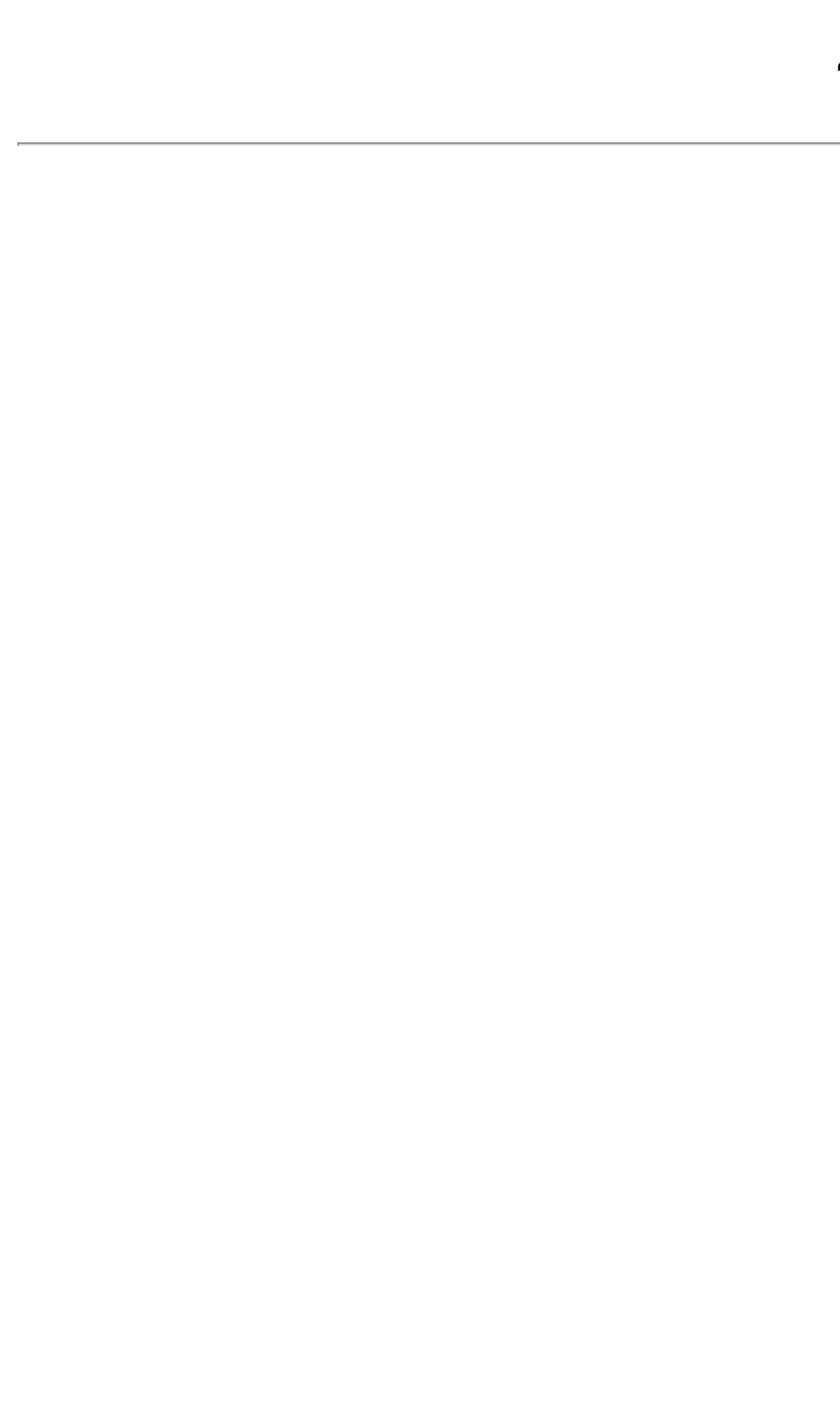Identify and generate the primary title of the webpage.

404 Not Found